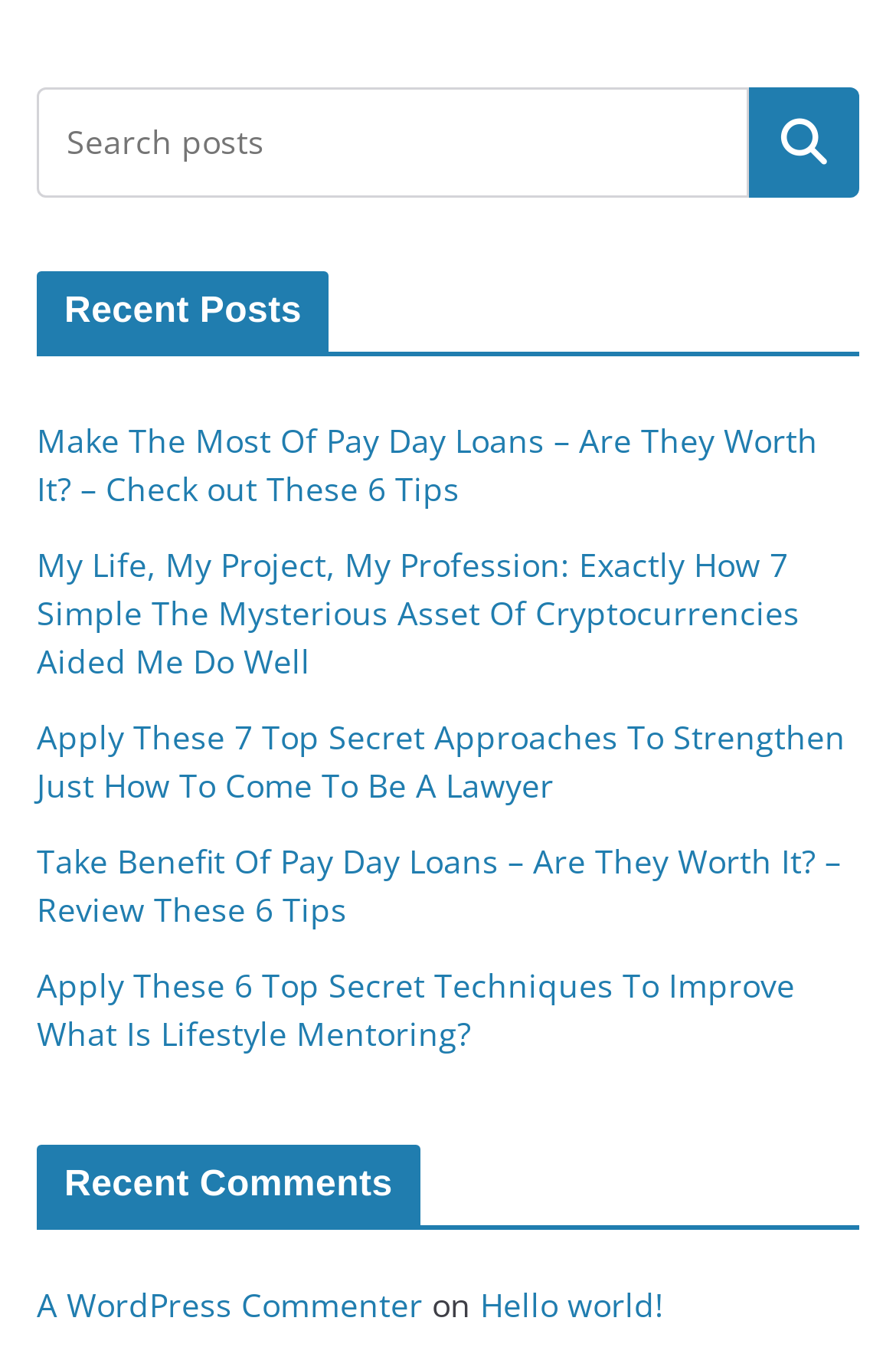Identify the bounding box coordinates of the region that needs to be clicked to carry out this instruction: "Go to Art History (Minor) overview". Provide these coordinates as four float numbers ranging from 0 to 1, i.e., [left, top, right, bottom].

None